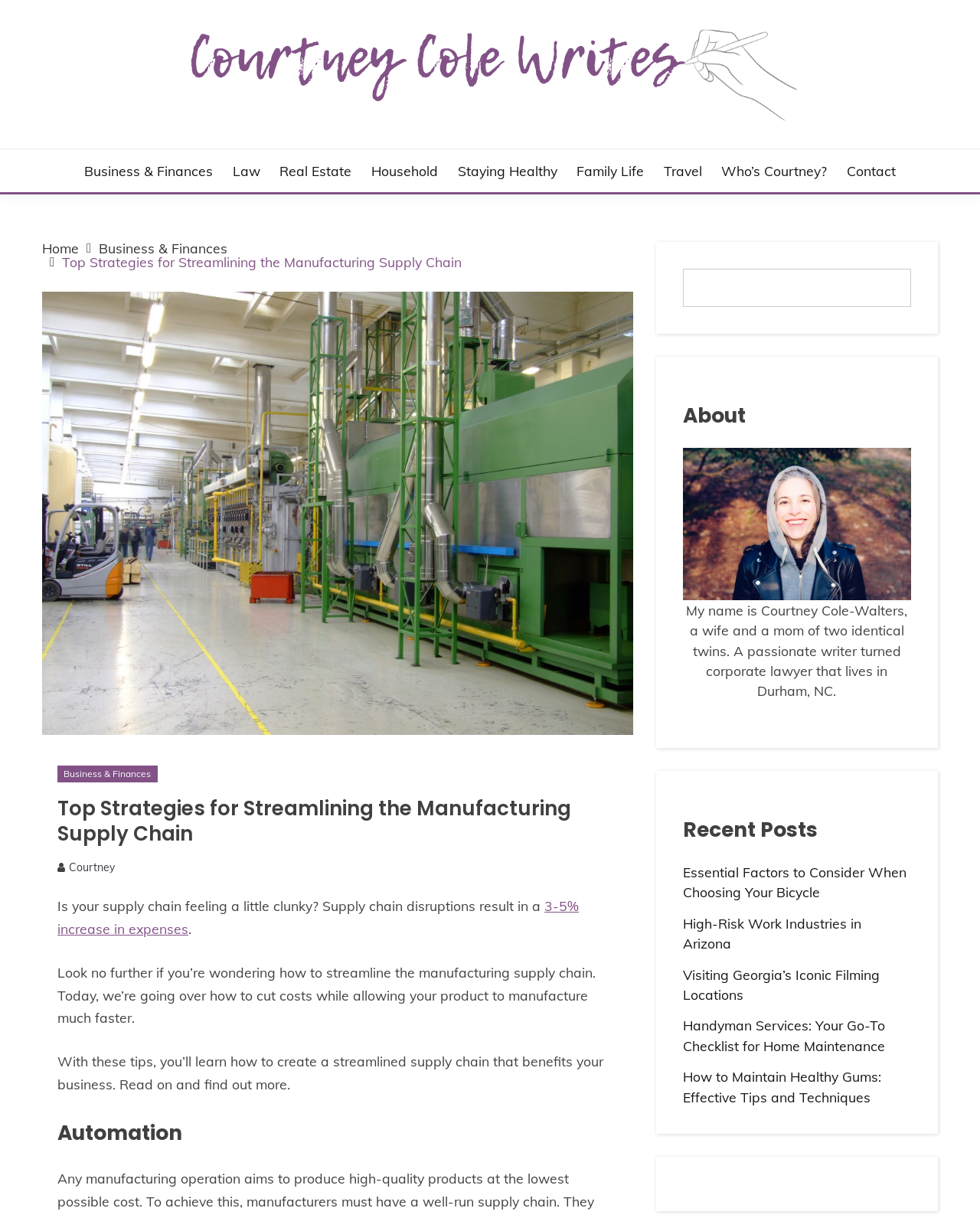Pinpoint the bounding box coordinates of the clickable element needed to complete the instruction: "Search for something". The coordinates should be provided as four float numbers between 0 and 1: [left, top, right, bottom].

[0.697, 0.221, 0.93, 0.252]